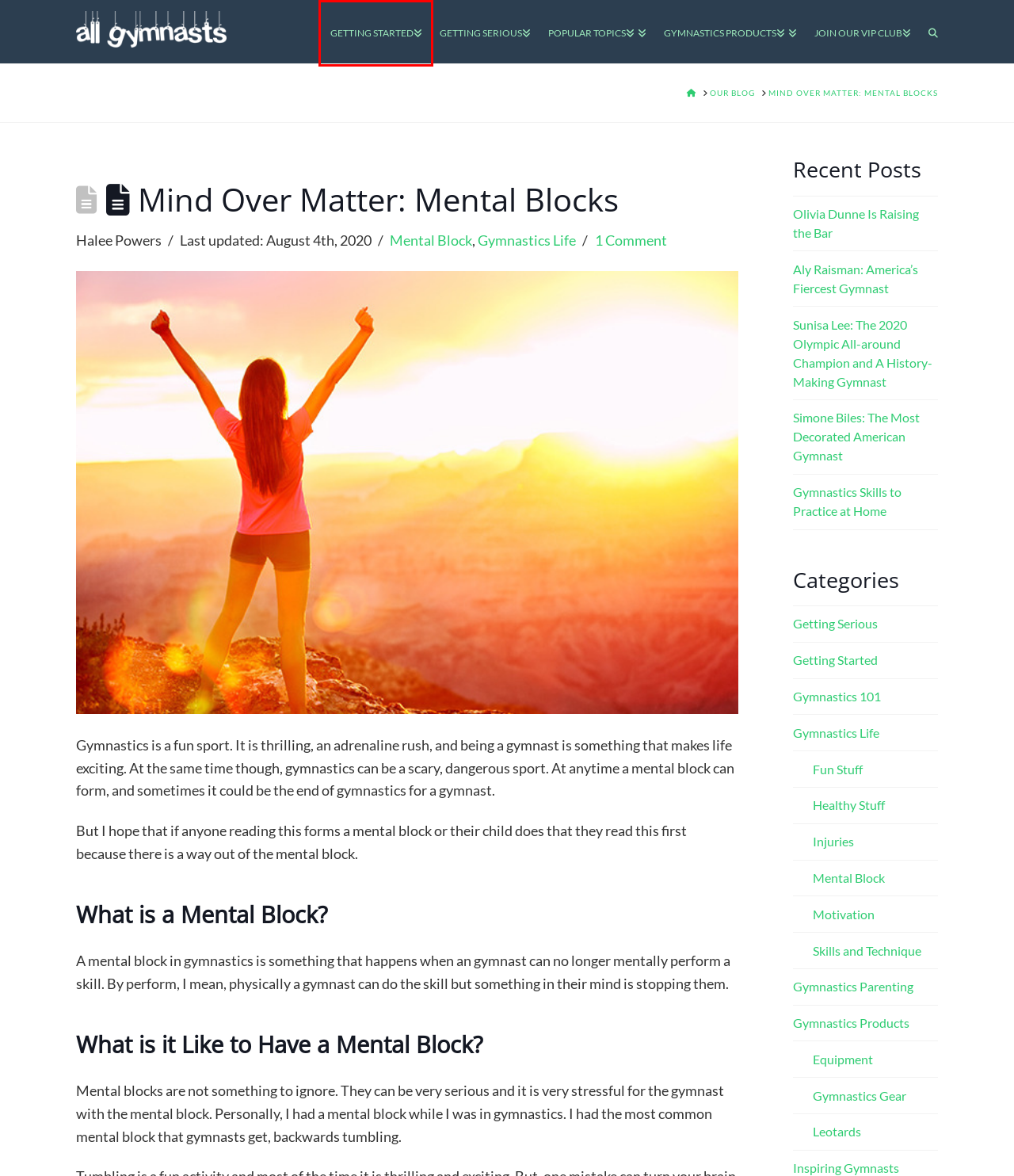You have a screenshot showing a webpage with a red bounding box highlighting an element. Choose the webpage description that best fits the new webpage after clicking the highlighted element. The descriptions are:
A. Gymnastics Gear Archives - Allgymnasts.com
B. Aly Raisman: America's Fiercest Gymnast - Allgymnasts.com
C. Equipment Archives - Allgymnasts.com
D. Getting Started Archives - Allgymnasts.com
E. Gymnastics Products Archives - Allgymnasts.com
F. Olivia Dunne Is Raising The Bar - Allgymnasts.com
G. Injuries Archives - Allgymnasts.com
H. Gymnastics Parenting Archives - Allgymnasts.com

D